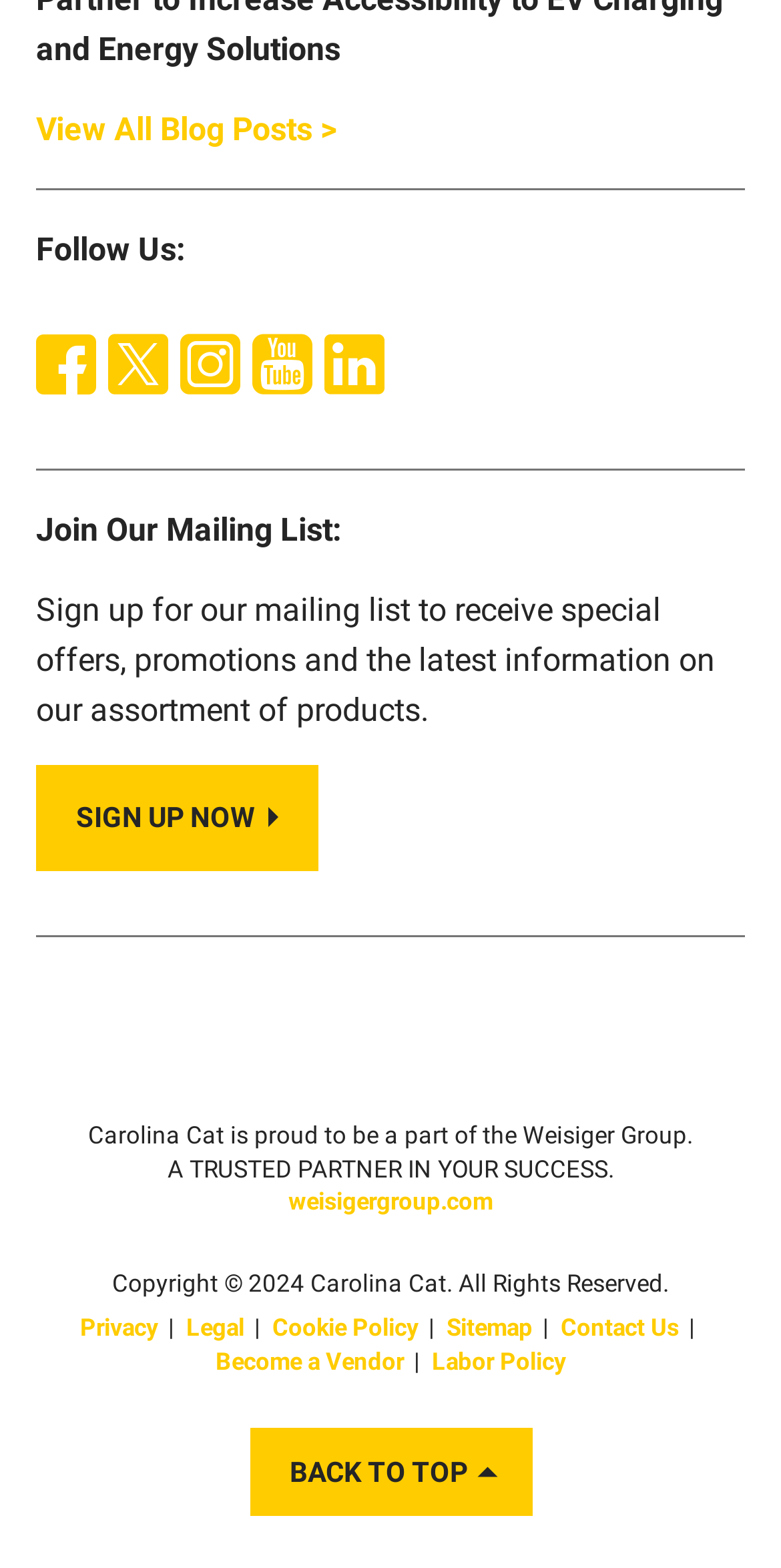Based on the image, provide a detailed response to the question:
What is the company name?

The company name can be found in the text 'Carolina Cat is proud to be a part of the Weisiger Group.' which is located at the bottom of the webpage.